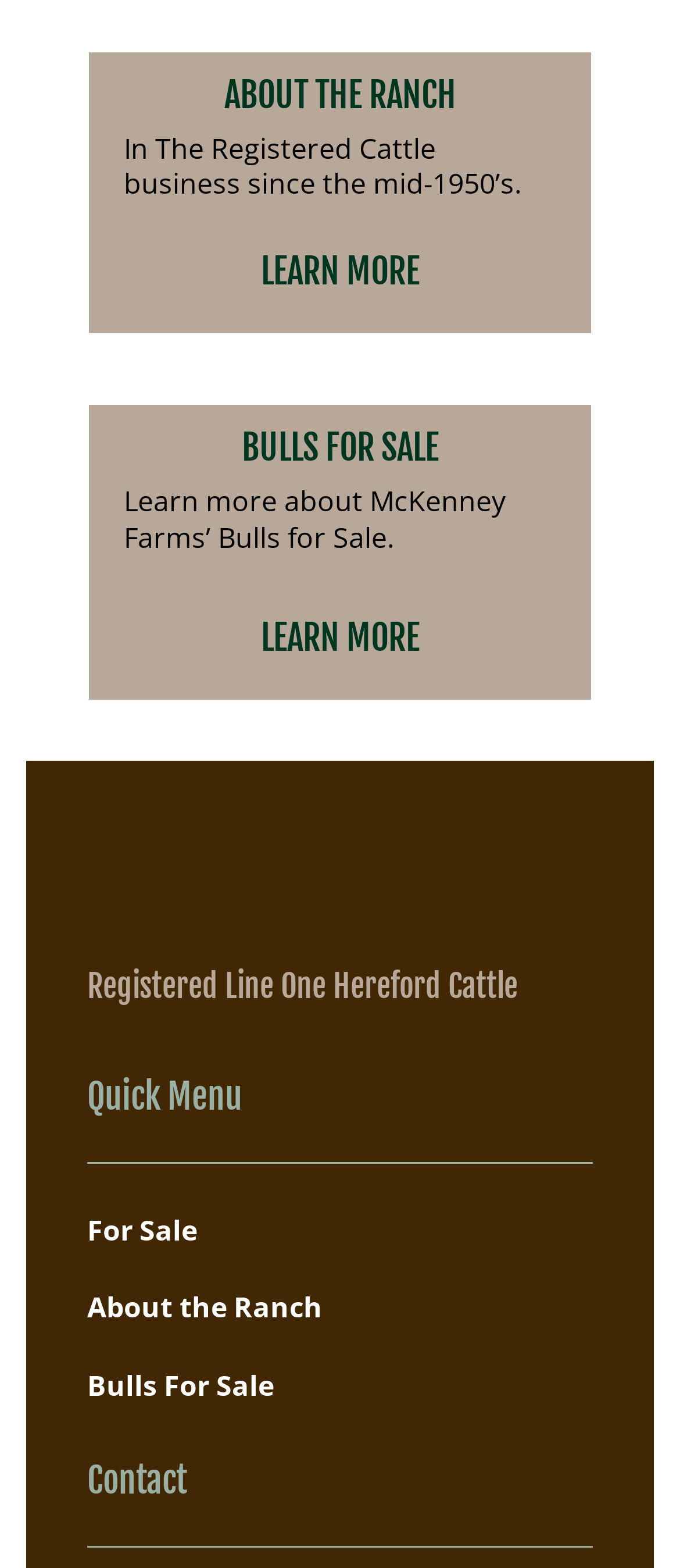Refer to the image and provide a thorough answer to this question:
What is the name of the ranch?

The name of the ranch can be inferred from the text 'Learn more about McKenney Farms’ Bulls for Sale.' which is located under the heading 'BULLS FOR SALE'.